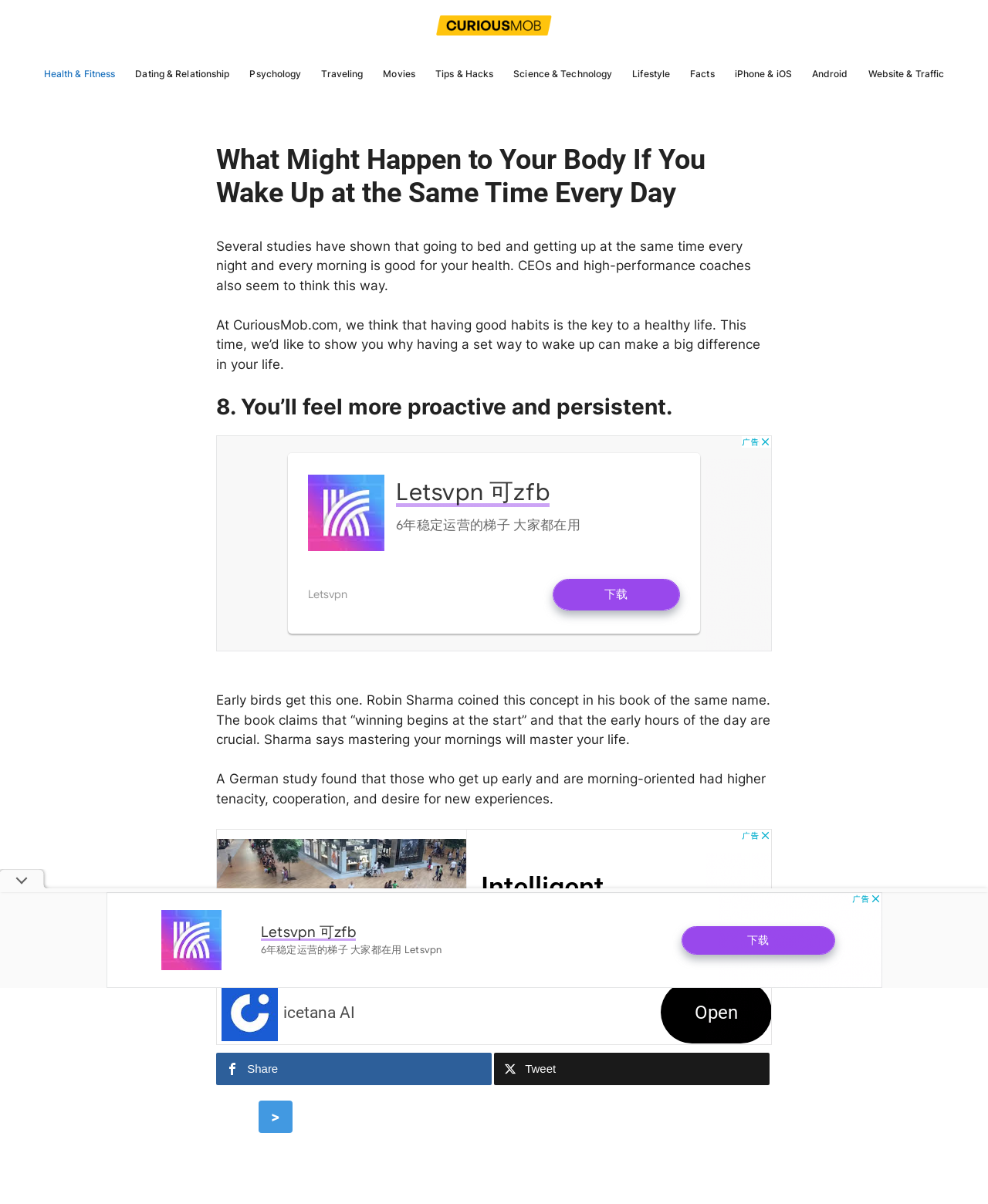Provide the bounding box coordinates of the UI element this sentence describes: "alt="Curious Mob"".

[0.441, 0.014, 0.559, 0.027]